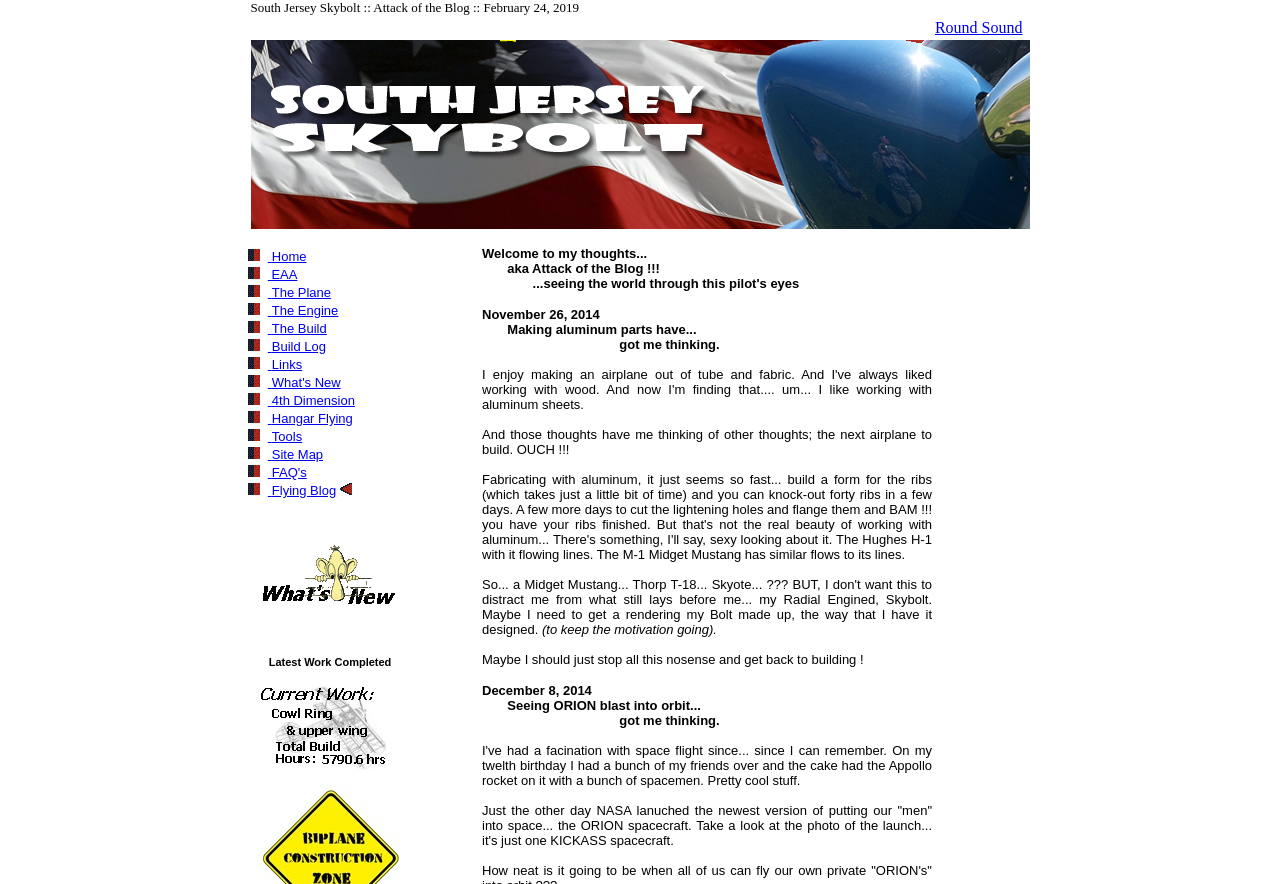Determine the bounding box coordinates for the element that should be clicked to follow this instruction: "Check out the Flying Blog". The coordinates should be given as four float numbers between 0 and 1, in the format [left, top, right, bottom].

[0.209, 0.544, 0.263, 0.563]